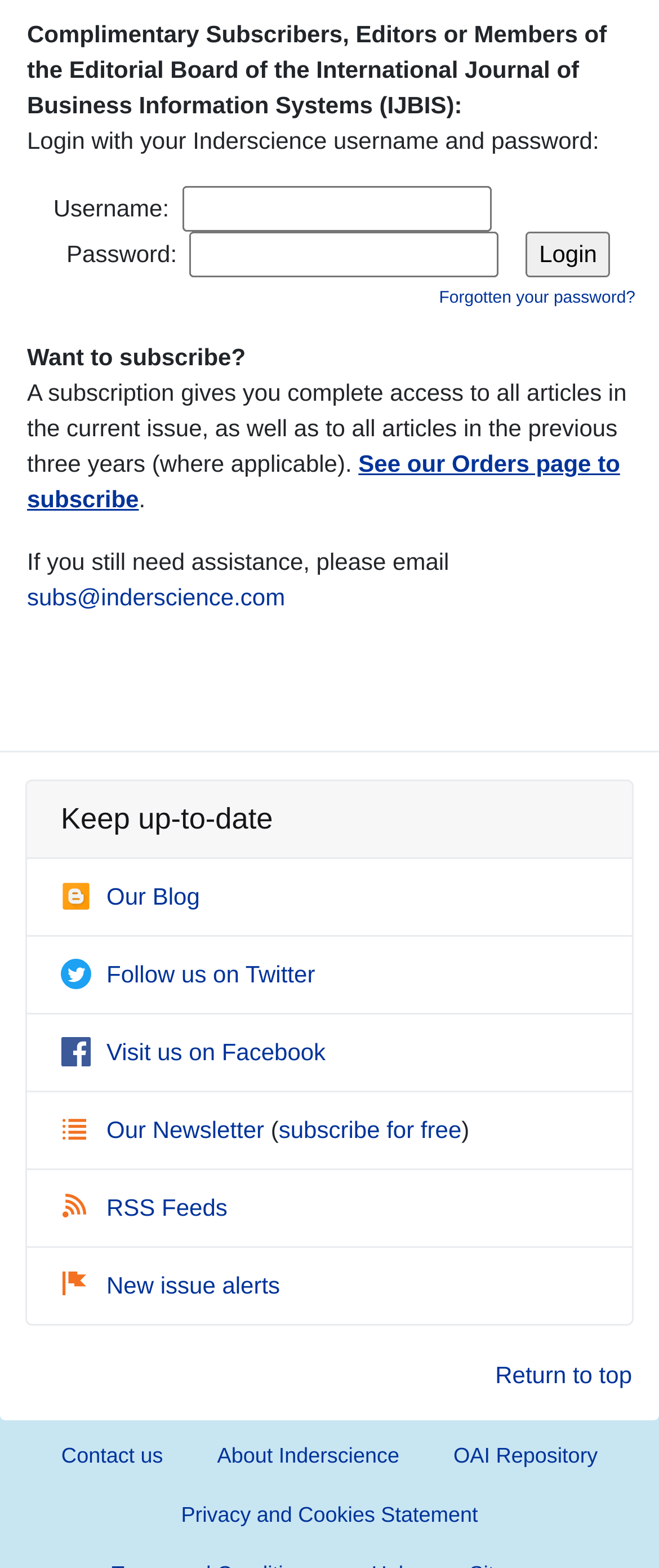What is required to login?
From the details in the image, answer the question comprehensively.

The login form on the webpage has two text boxes, one for username and one for password, indicating that these two pieces of information are required to login.